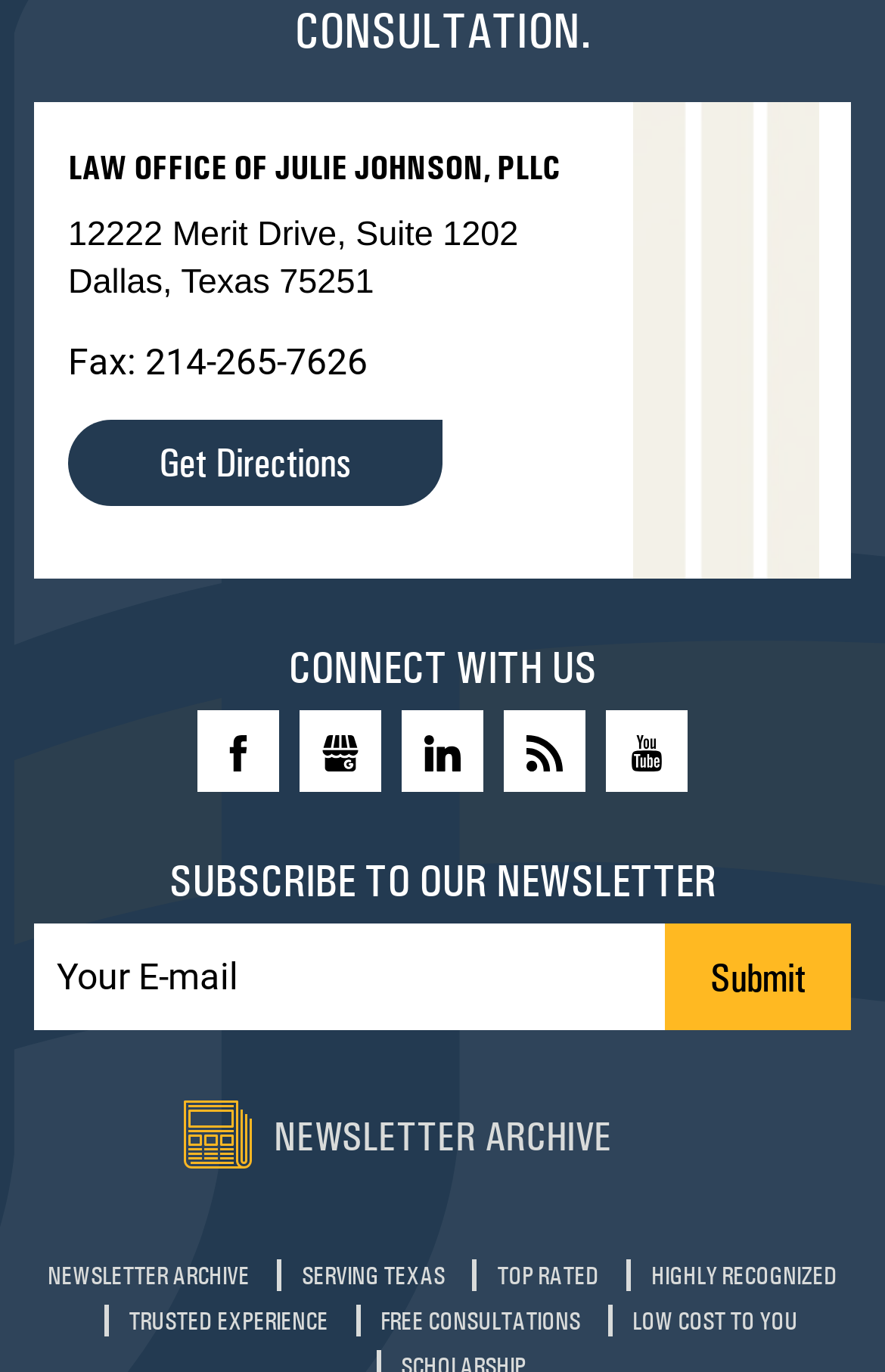Provide the bounding box coordinates for the UI element described in this sentence: "Top Rated". The coordinates should be four float values between 0 and 1, i.e., [left, top, right, bottom].

[0.562, 0.919, 0.677, 0.94]